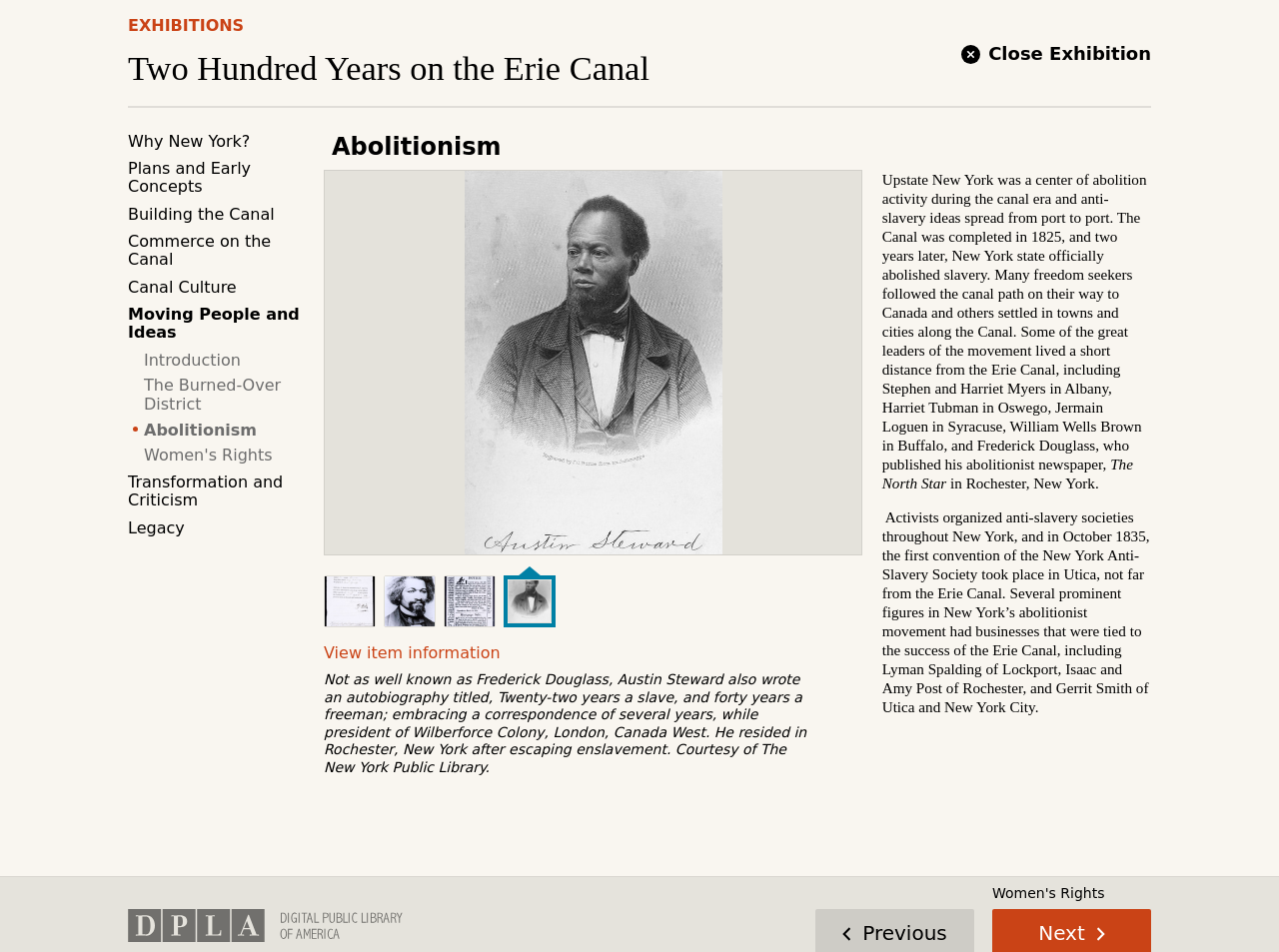Provide your answer to the question using just one word or phrase: How many 'Show item in viewer' links are there?

4